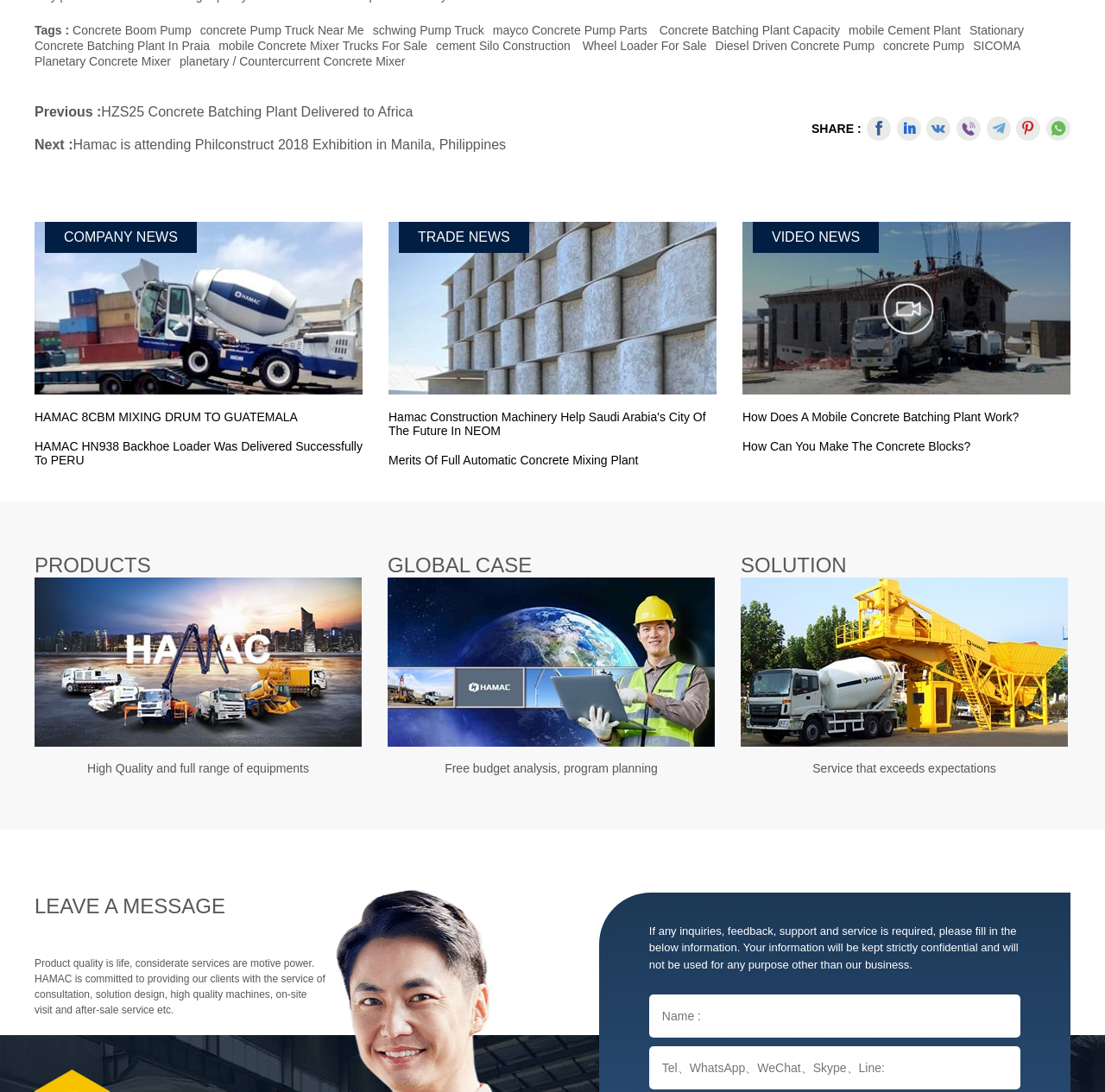Extract the bounding box coordinates of the UI element described by: "Contact". The coordinates should include four float numbers ranging from 0 to 1, e.g., [left, top, right, bottom].

None